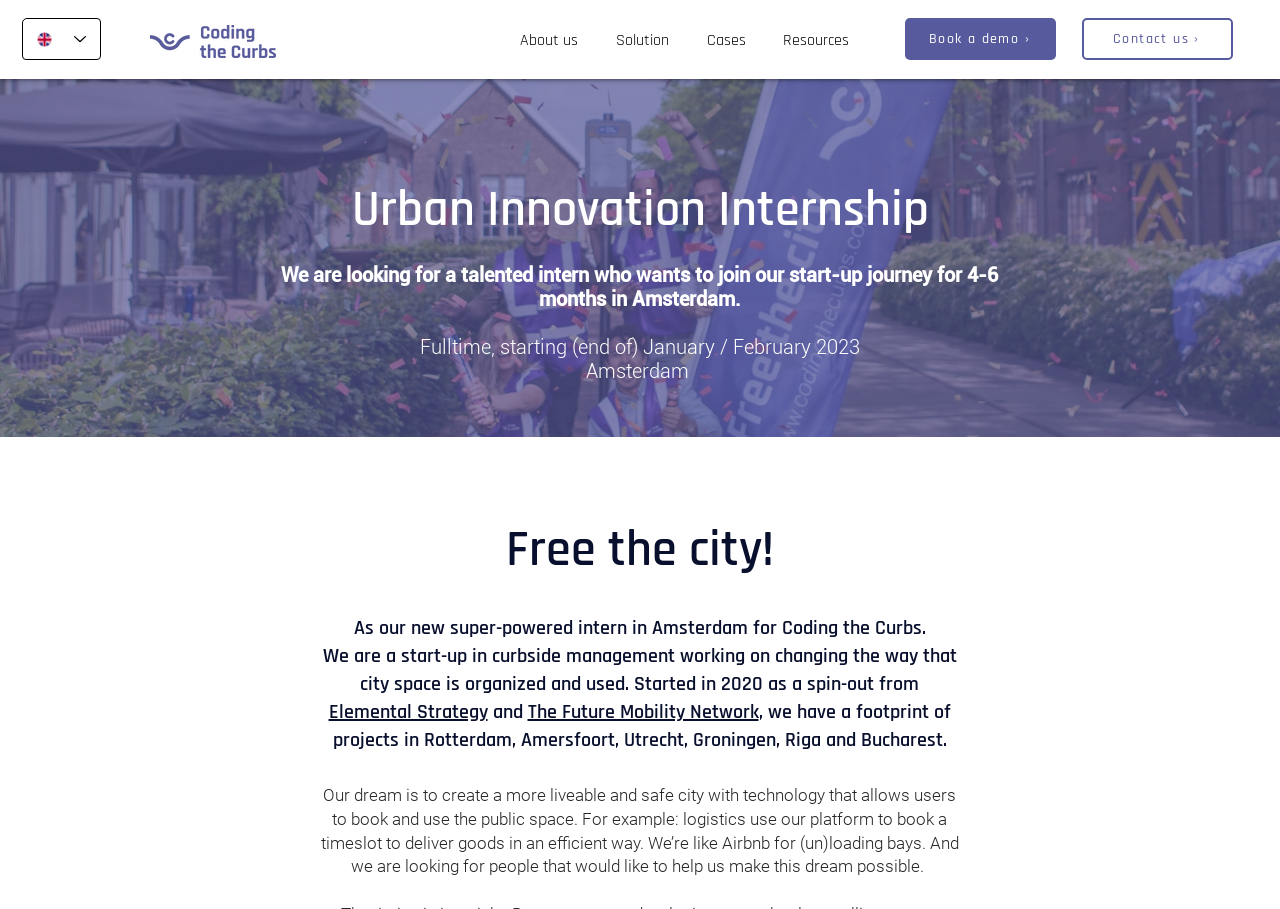Highlight the bounding box of the UI element that corresponds to this description: "aria-label="Language Selector - English selected"".

[0.017, 0.02, 0.079, 0.066]